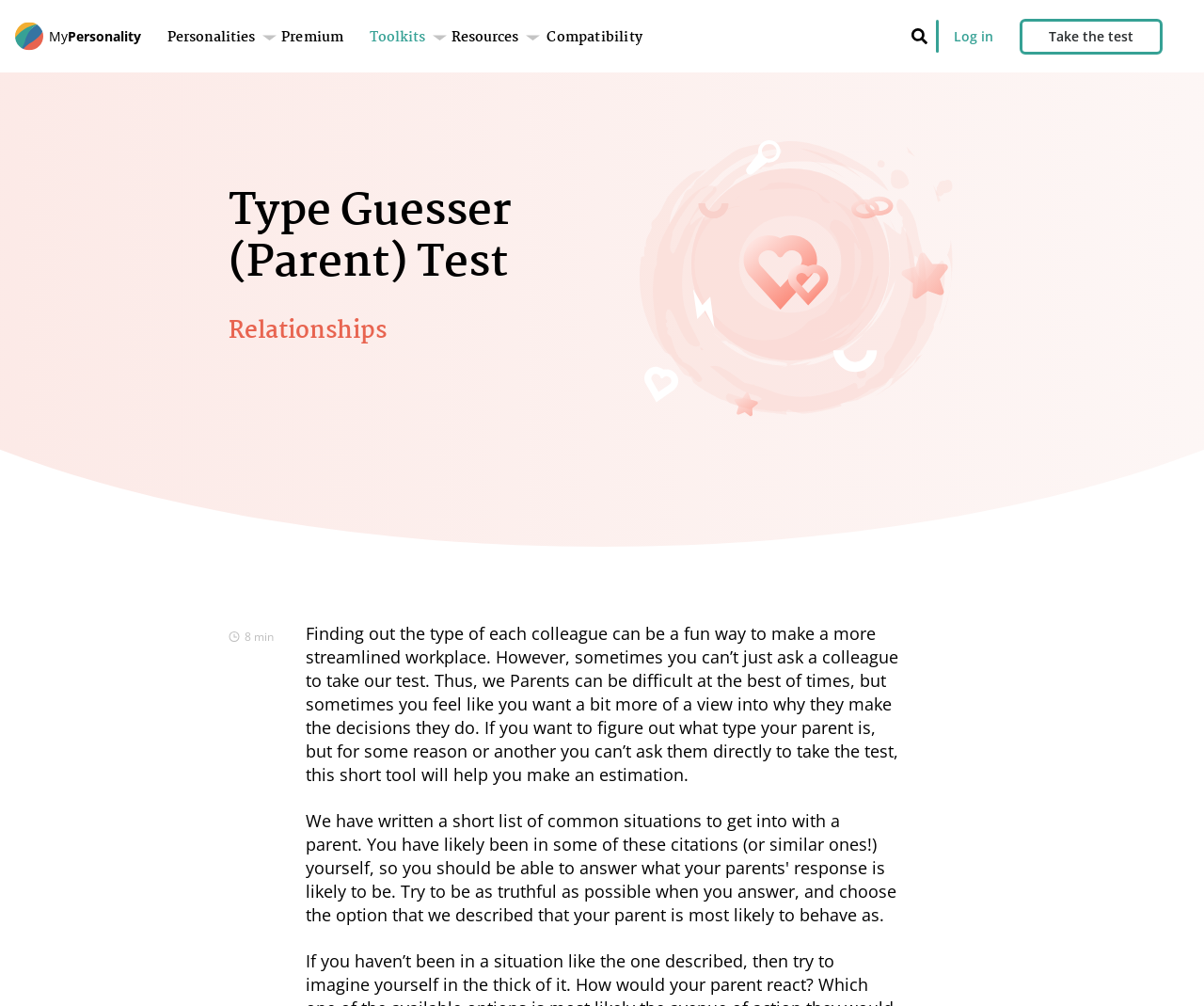Describe every aspect of the webpage comprehensively.

This webpage appears to be a personality testing platform, specifically designed for understanding parents' decision-making processes. At the top left corner, there is a logo of "My Personality" accompanied by a link to the main page. Below the logo, there are several buttons and links, including "Personalities", "Analysts", "Diplomats", "Sentinels", and "Explorers", each with a corresponding image. These elements are positioned horizontally, taking up the top section of the page.

To the right of these buttons, there are links to "Premium", "Toolkits", and "Resources", each with an accompanying image. Below these links, there are more links to "Personal growth", "Relationships", "Career", "Blog", and "Theory", arranged vertically.

In the middle of the page, there is a heading that reads "Type Guesser (Parent) Test", followed by a subheading "Relationships". Below these headings, there is a large image that takes up most of the page's width. To the right of the image, there is a link to "Relationships" and a static text that reads "8 min".

Below the image, there are two paragraphs of text. The first paragraph discusses the benefits of understanding colleagues' personality types in a workplace setting. The second paragraph explains the purpose of the webpage, which is to help users estimate their parents' personality types without directly asking them to take a test.

At the bottom right corner of the page, there are links to "Log in" and "Take the test", accompanied by a button with an image. Overall, the webpage has a clean layout with a focus on providing information and resources related to personality testing and understanding relationships.